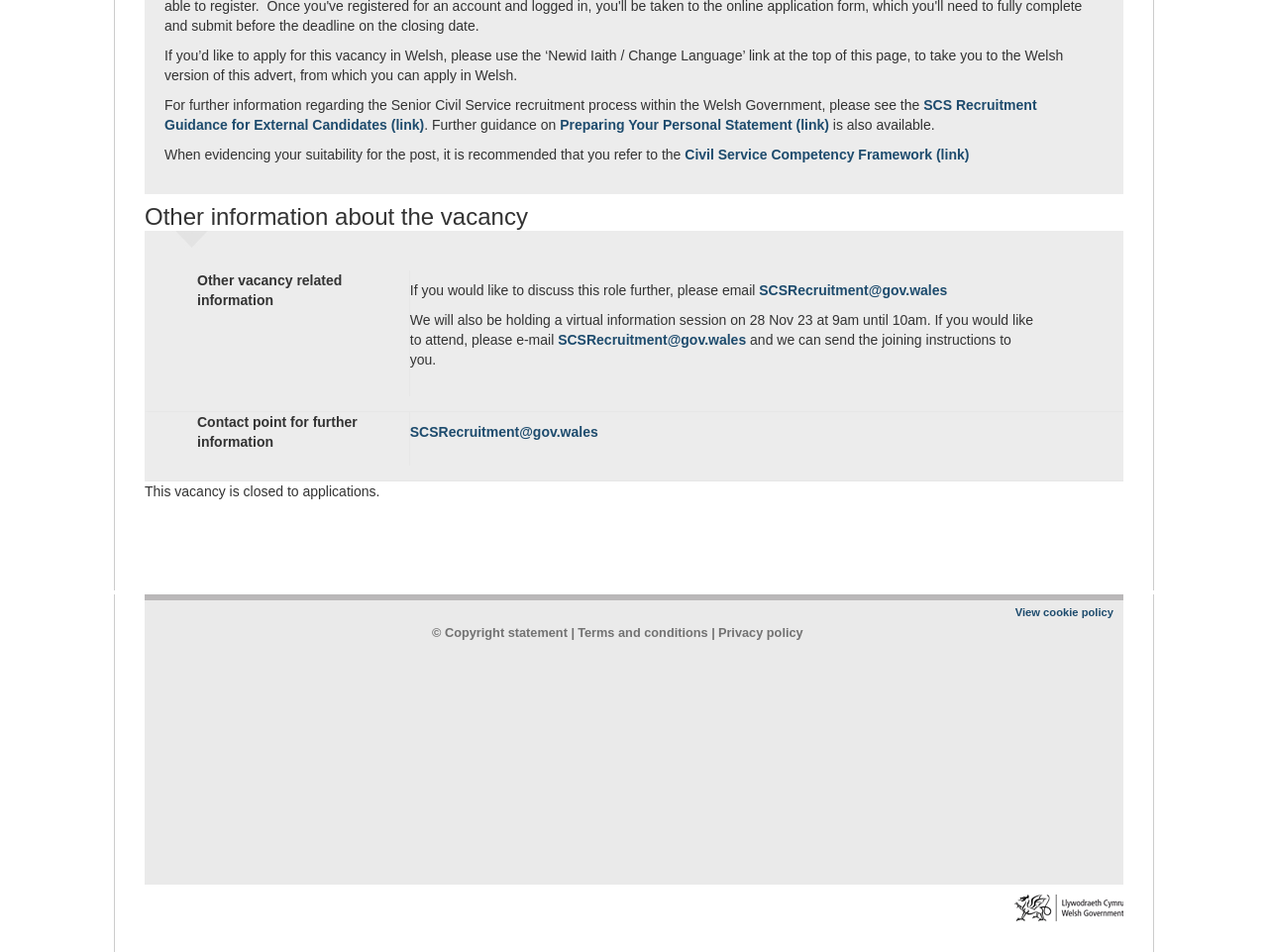Please identify the bounding box coordinates of the region to click in order to complete the task: "Change language to Welsh". The coordinates must be four float numbers between 0 and 1, specified as [left, top, right, bottom].

[0.13, 0.05, 0.838, 0.088]